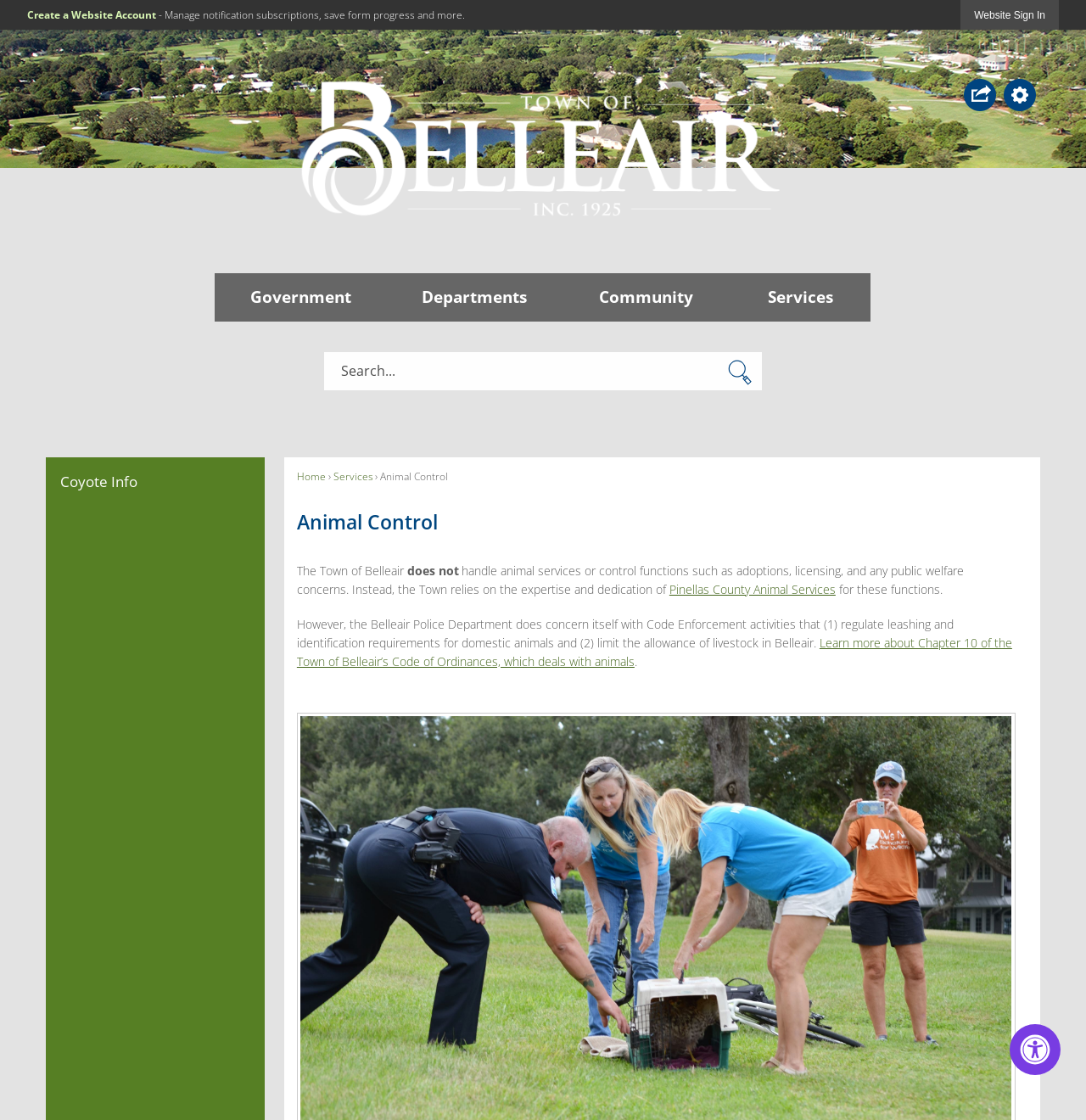What is the topic of Chapter 10 of the Town of Belleair's Code of Ordinances?
Give a single word or phrase as your answer by examining the image.

Animals